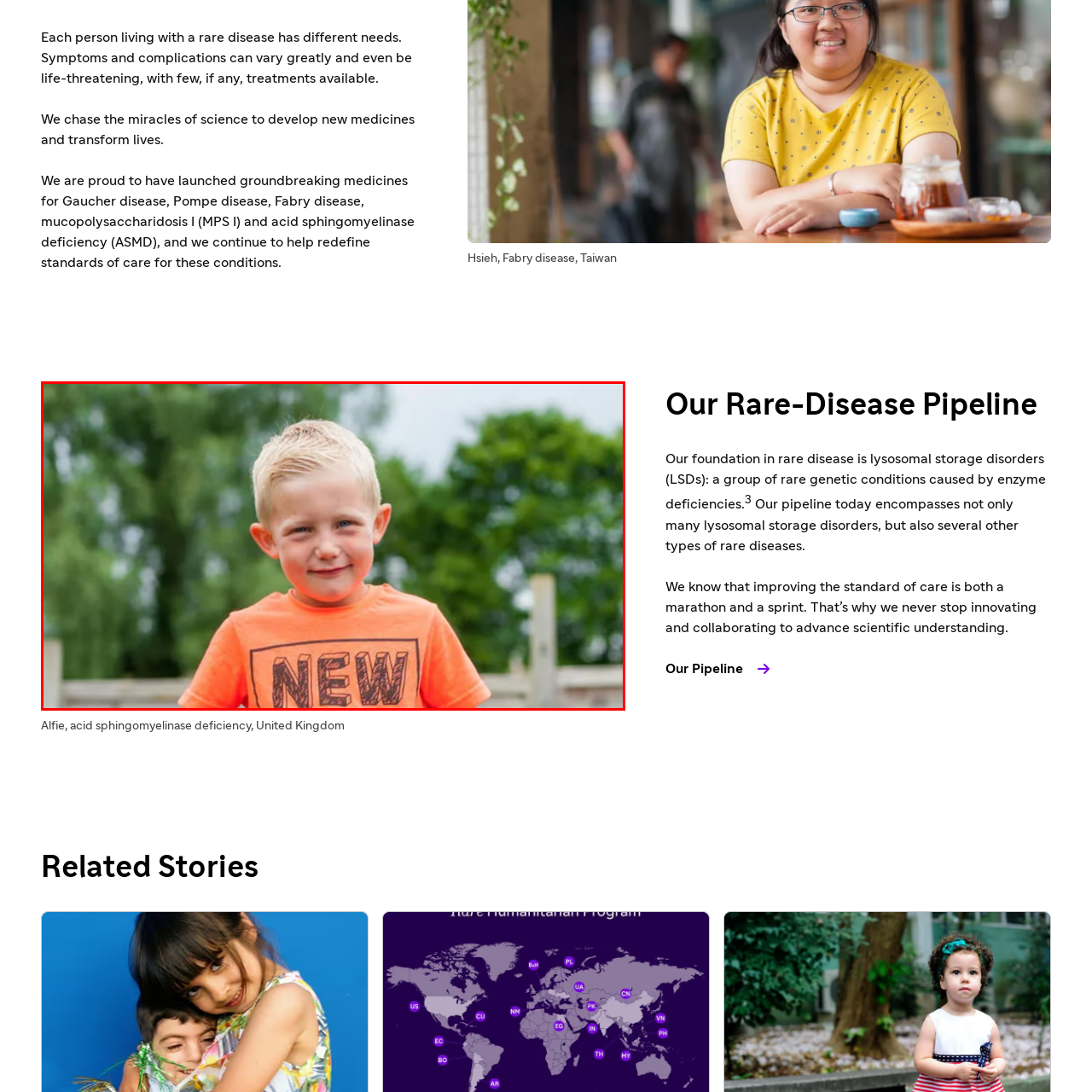What is the environment depicted in the background?
Look at the area highlighted by the red bounding box and answer the question in detail, drawing from the specifics shown in the image.

The caption describes the background as a natural setting, likely outdoors, with green trees and a blurred fence, which suggests a playful and lively environment.